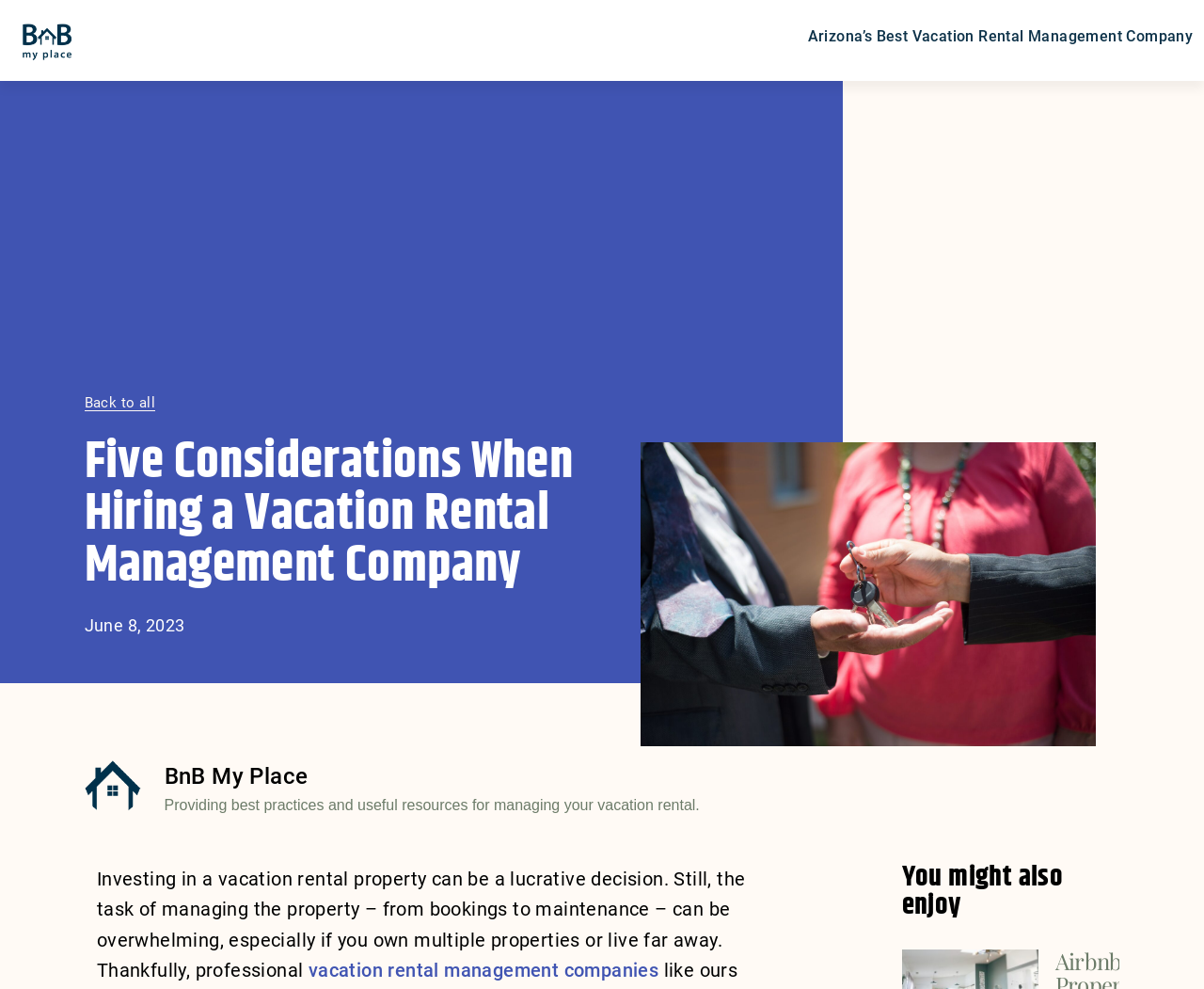Bounding box coordinates are to be given in the format (top-left x, top-left y, bottom-right x, bottom-right y). All values must be floating point numbers between 0 and 1. Provide the bounding box coordinate for the UI element described as: PESEFA

None